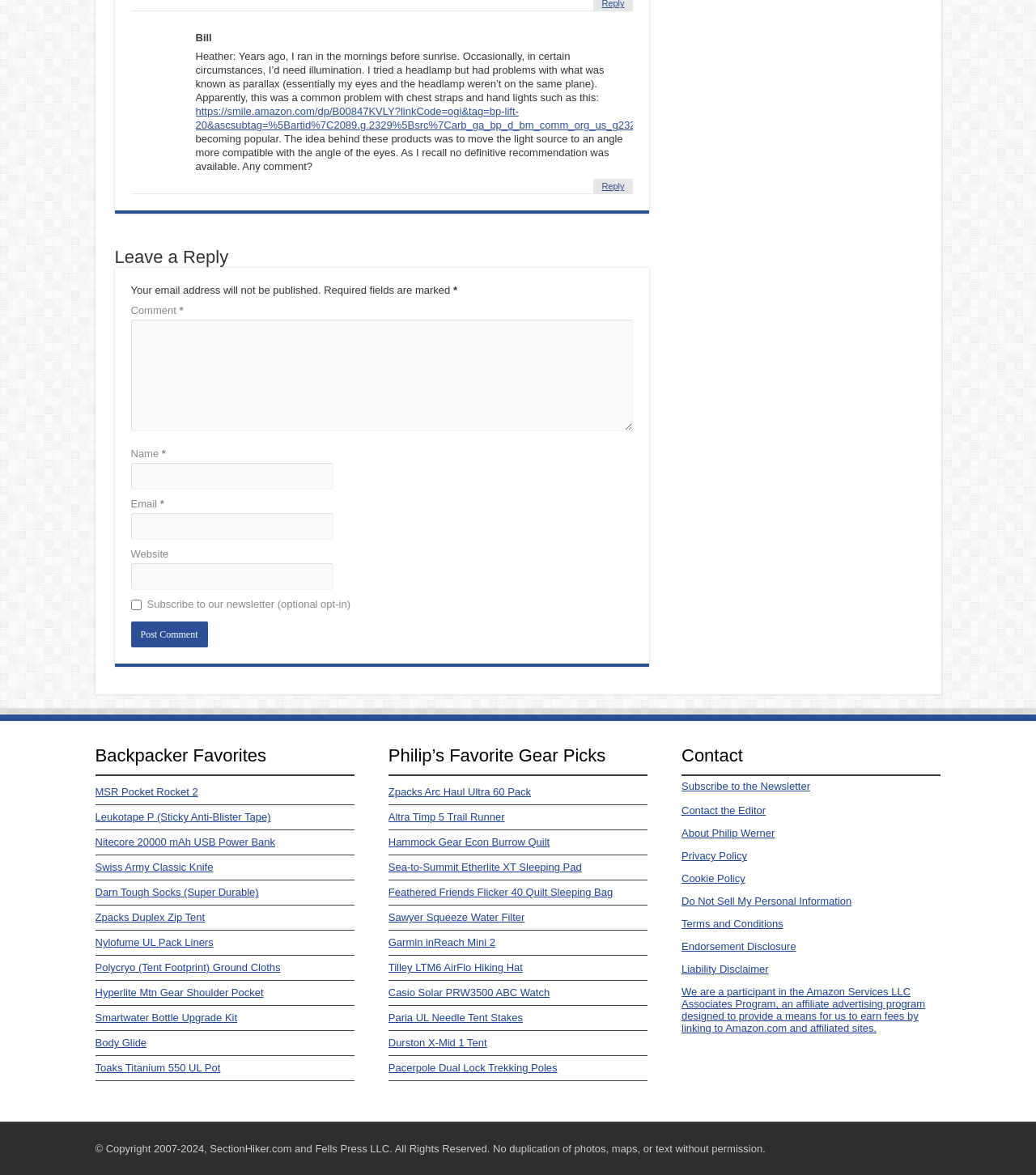Kindly determine the bounding box coordinates of the area that needs to be clicked to fulfill this instruction: "Visit the page of MSR Pocket Rocket 2".

[0.092, 0.669, 0.191, 0.679]